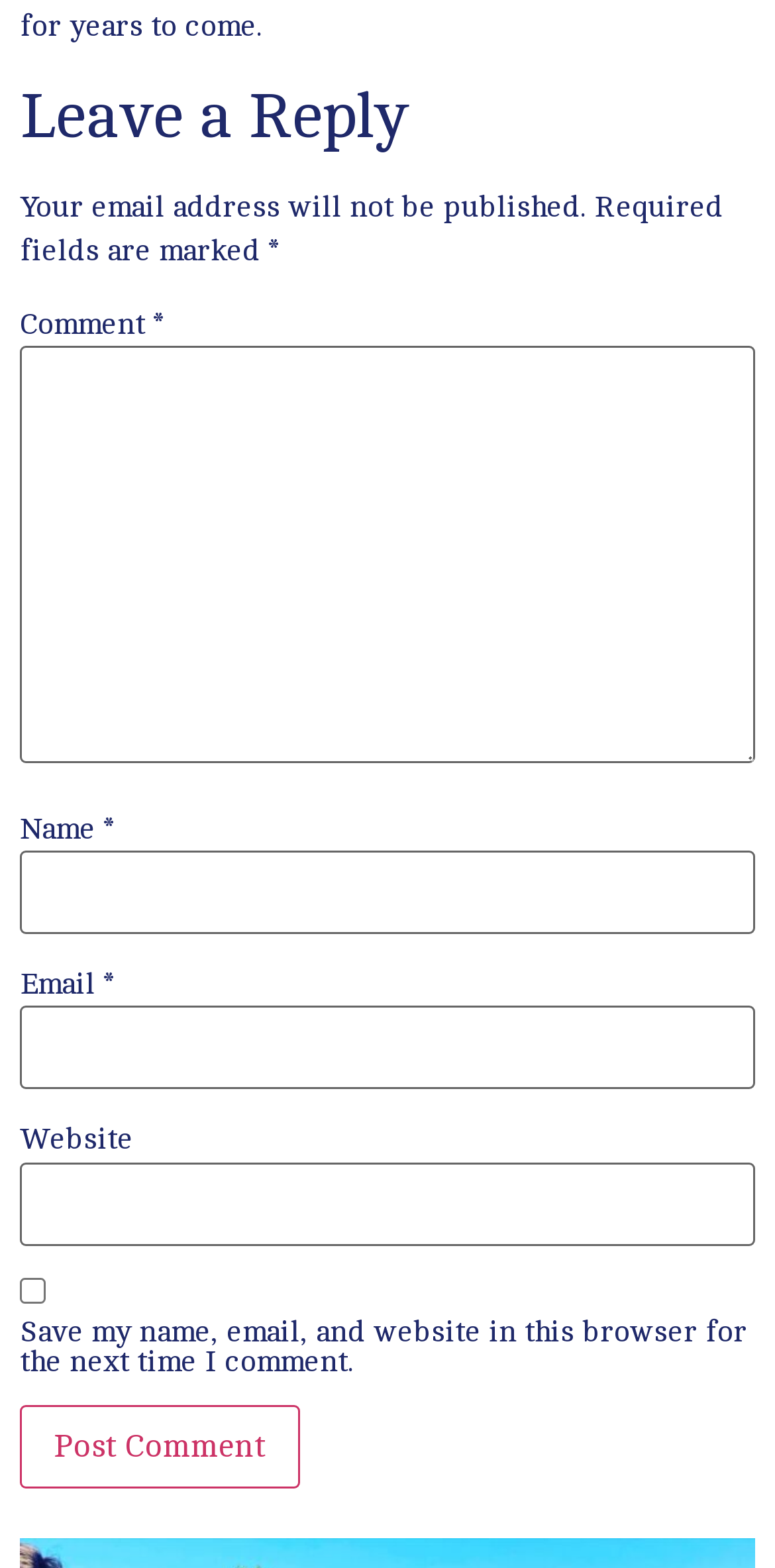Predict the bounding box of the UI element that fits this description: "parent_node: Email * aria-describedby="email-notes" name="email"".

[0.026, 0.642, 0.974, 0.695]